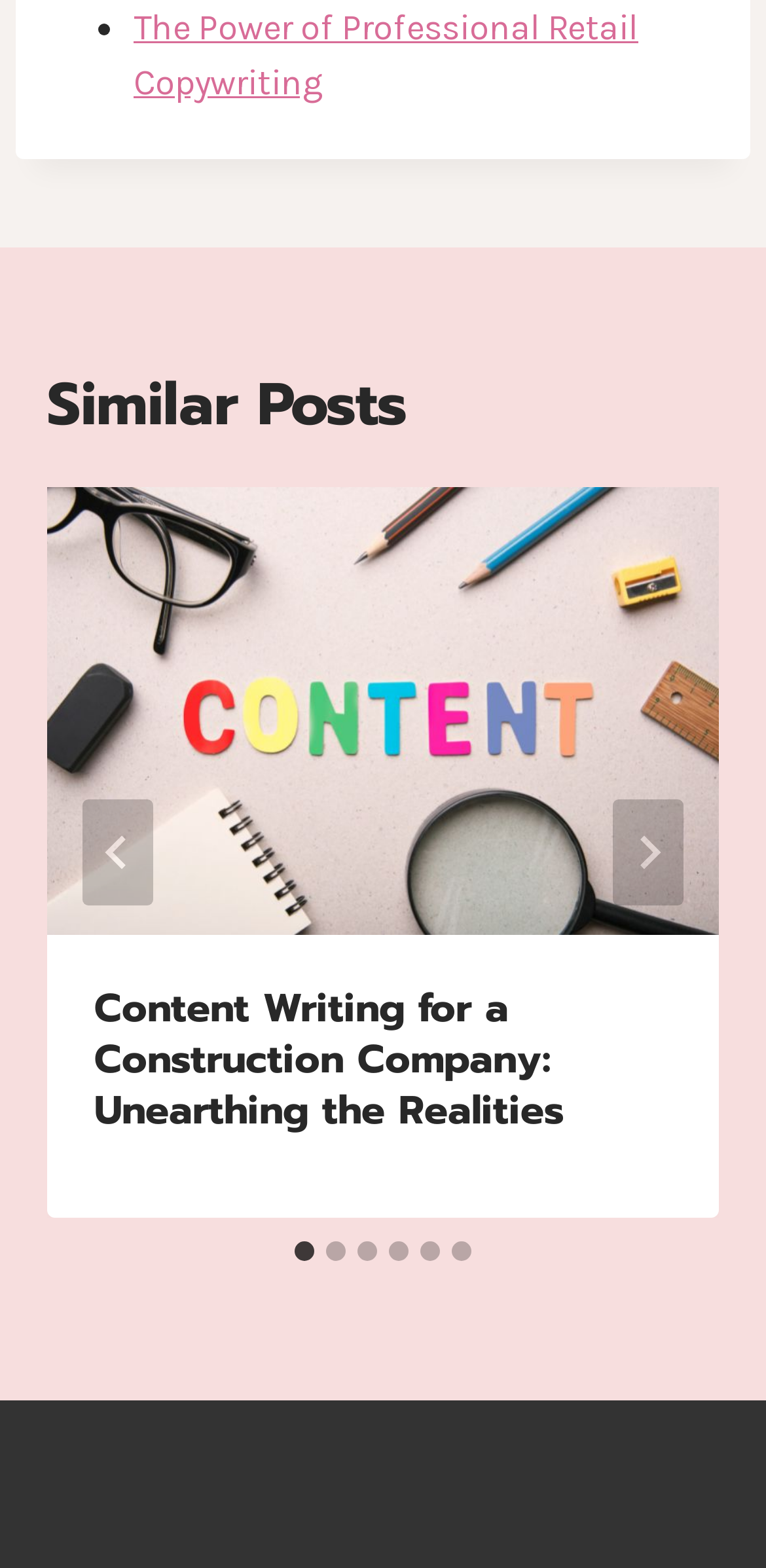Using the format (top-left x, top-left y, bottom-right x, bottom-right y), and given the element description, identify the bounding box coordinates within the screenshot: aria-label="Next"

[0.8, 0.509, 0.892, 0.577]